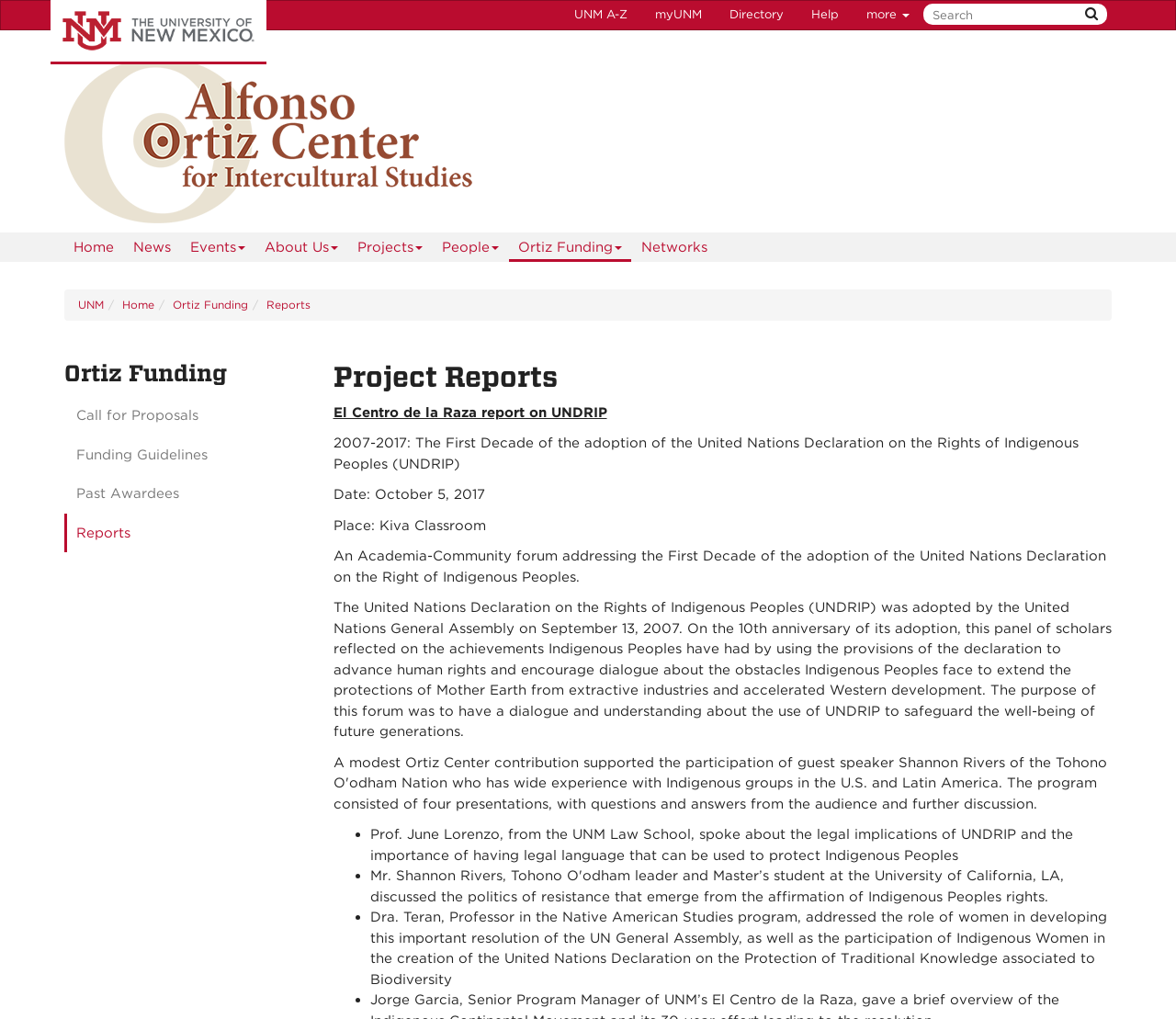Please find the bounding box coordinates of the element that must be clicked to perform the given instruction: "Click on the 'Home' link". The coordinates should be four float numbers from 0 to 1, i.e., [left, top, right, bottom].

None